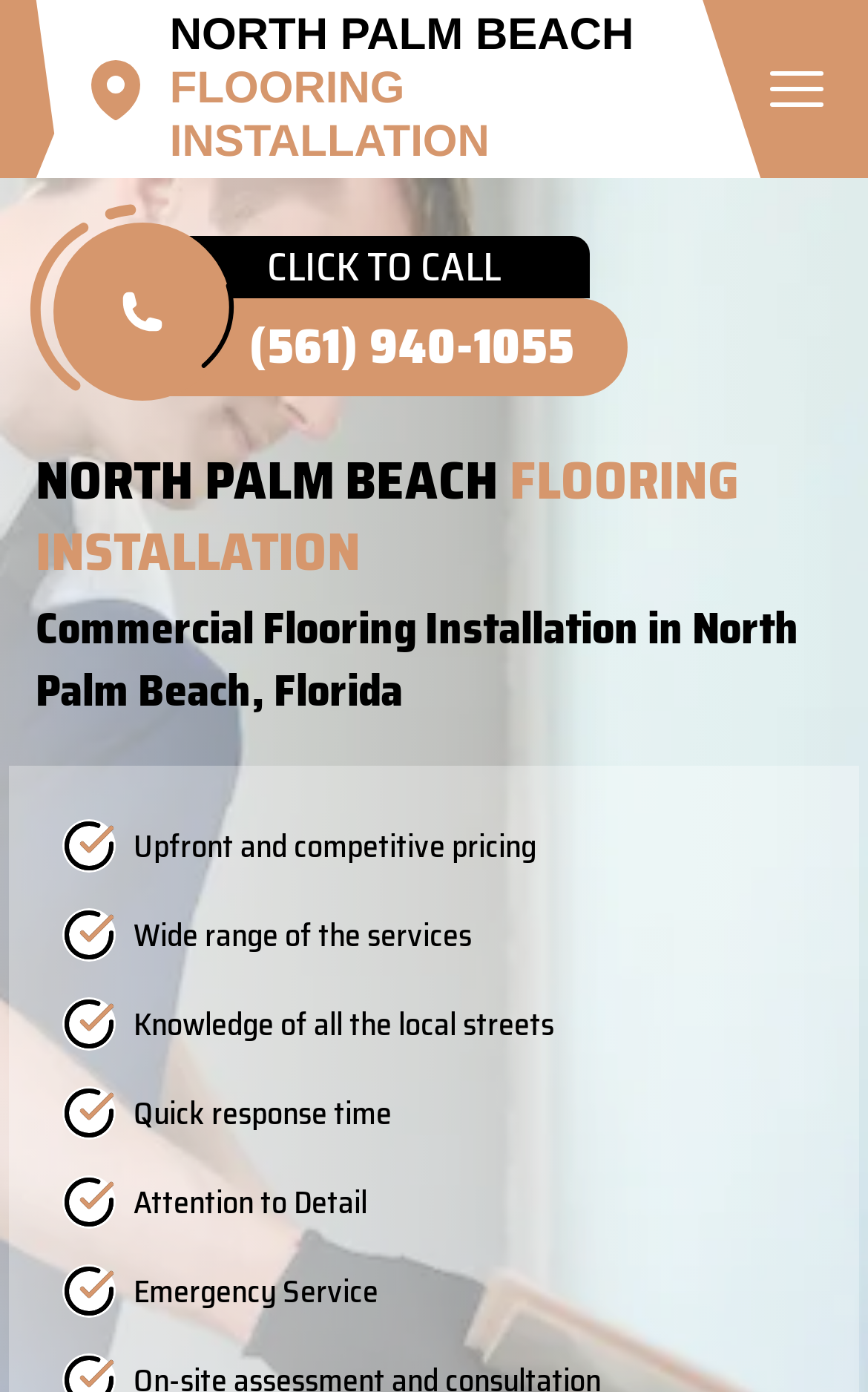Respond to the question below with a single word or phrase:
What is the bounding box coordinate of the region that contains the phone icon?

[0.12, 0.146, 0.159, 0.158]